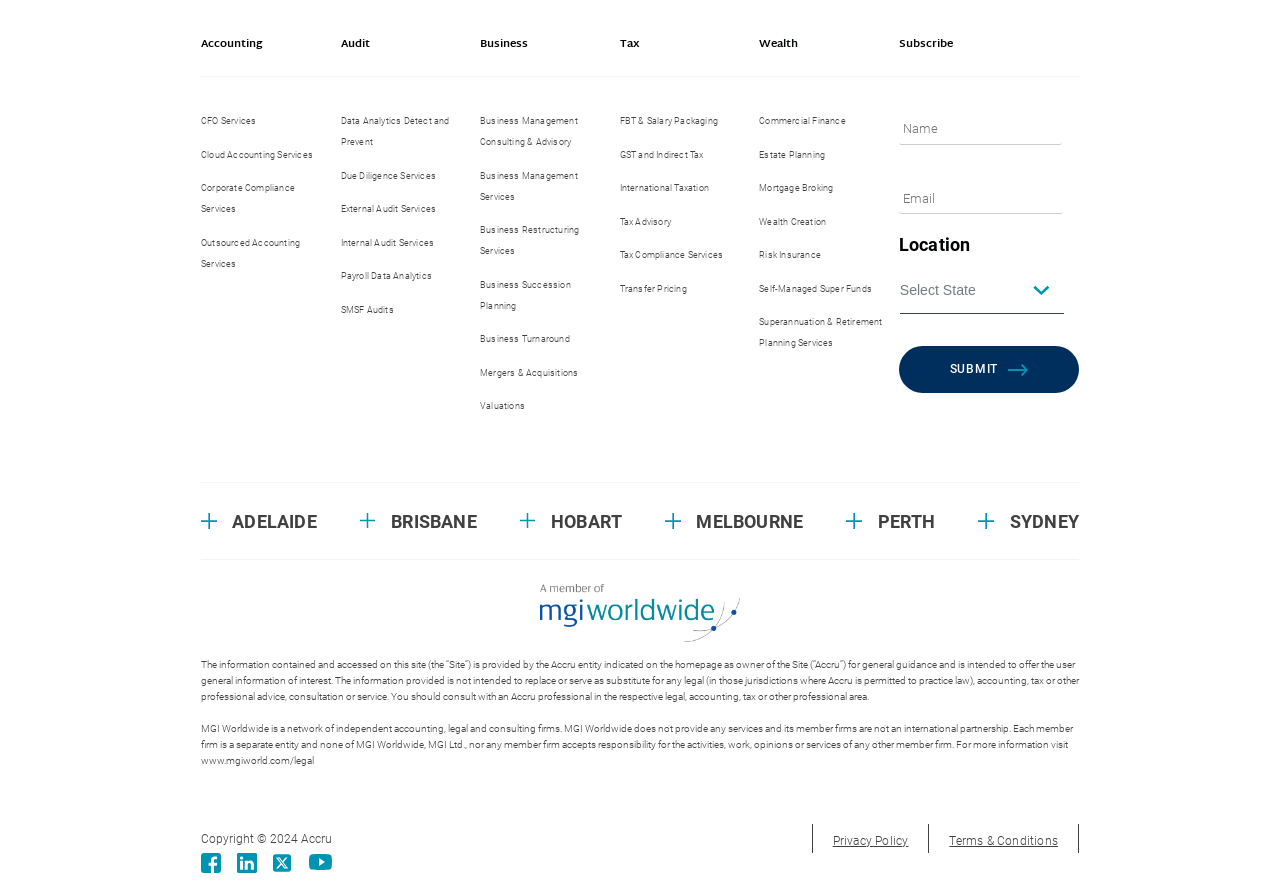How many locations are listed at the bottom of the page?
Please provide a single word or phrase as your answer based on the image.

7